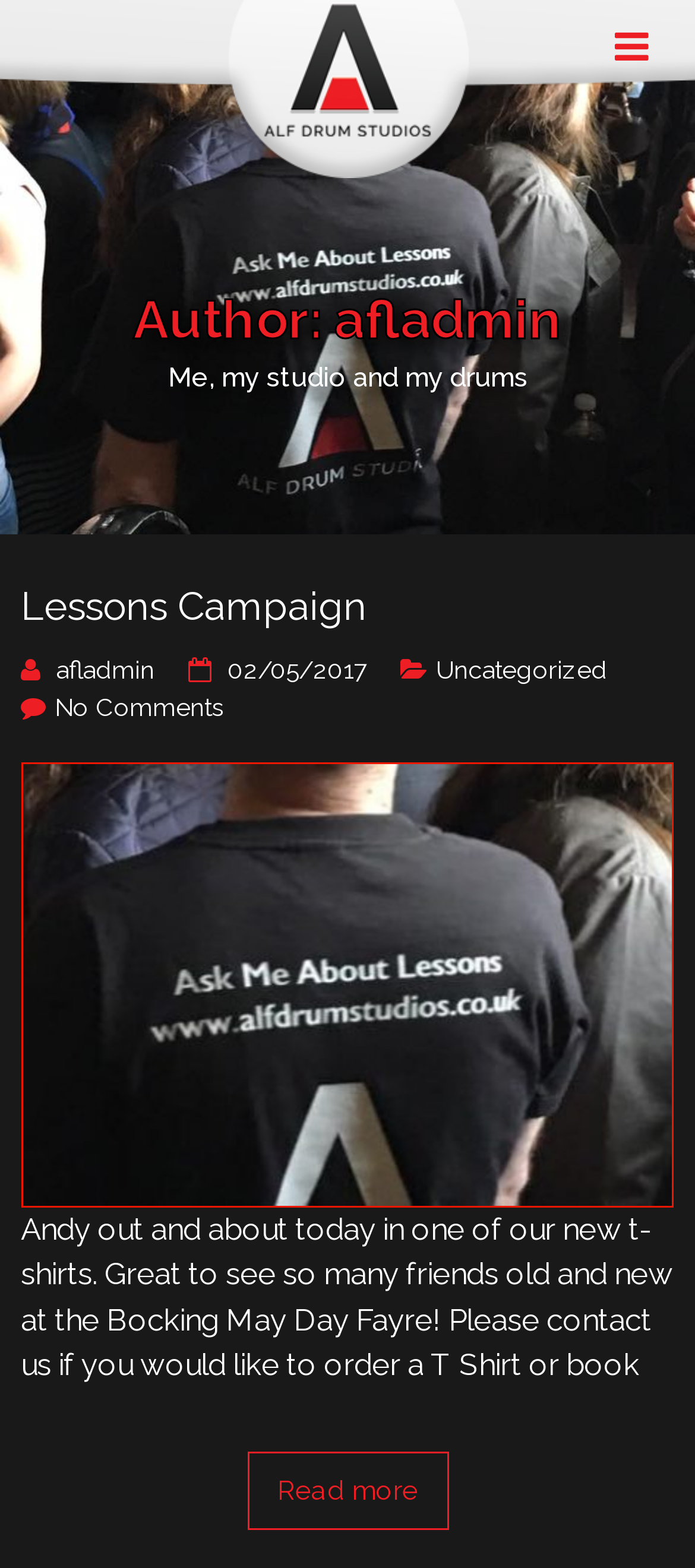Kindly provide the bounding box coordinates of the section you need to click on to fulfill the given instruction: "view author information".

[0.03, 0.182, 0.97, 0.227]